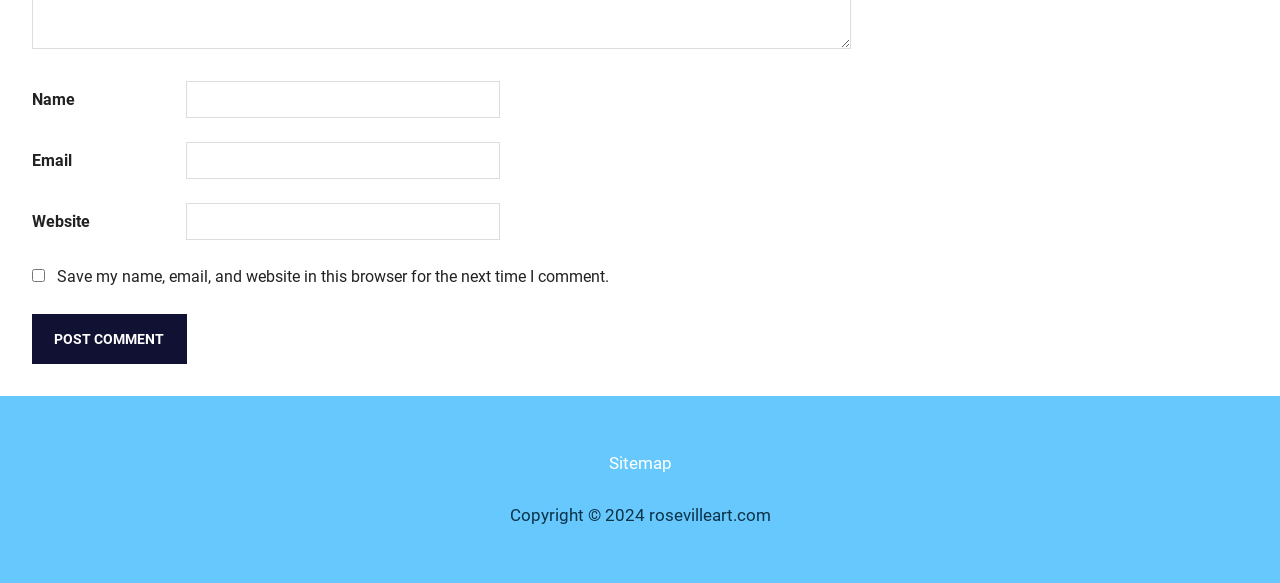Extract the bounding box of the UI element described as: "Troubleshooting".

None